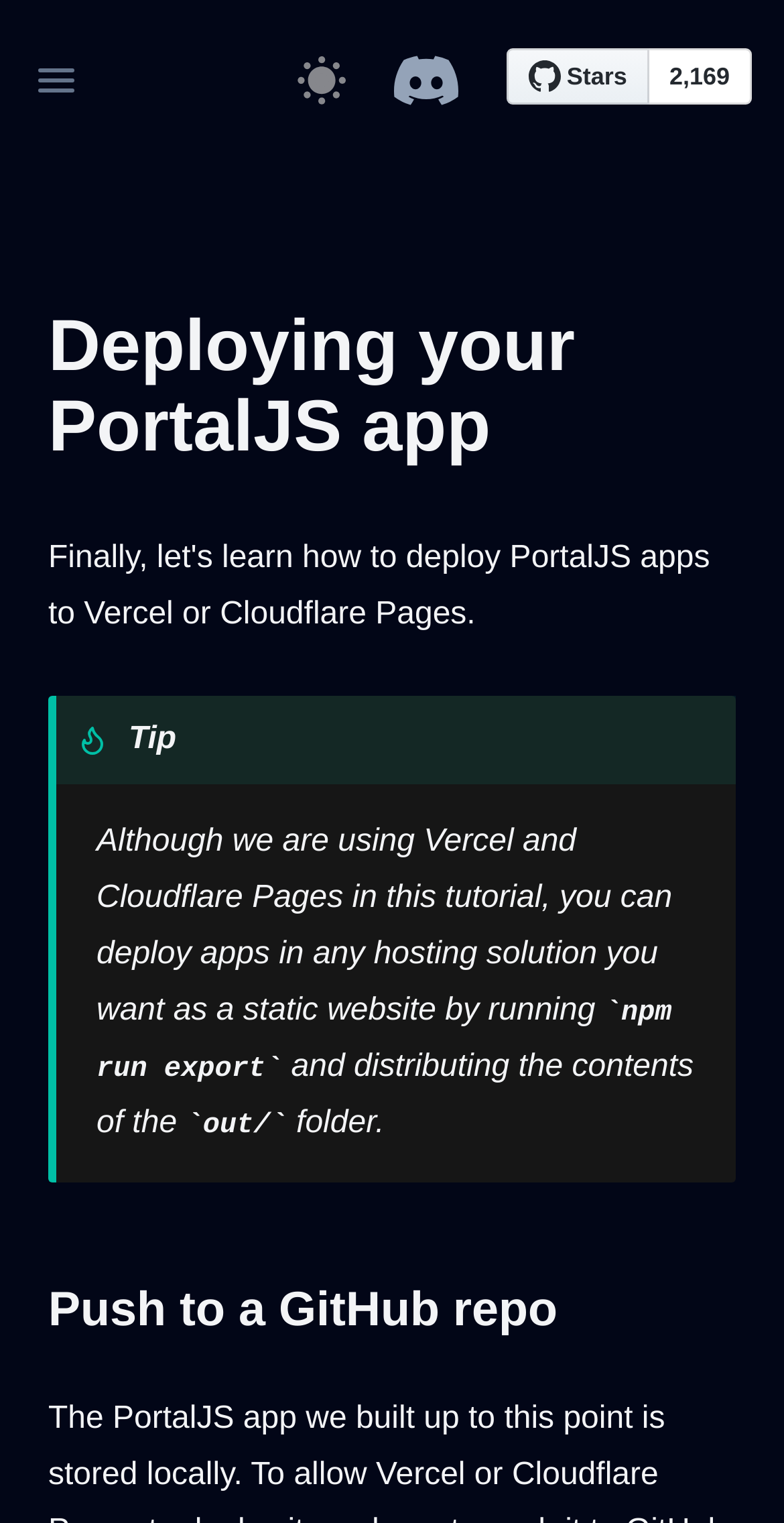Create a detailed summary of the webpage's content and design.

The webpage is about deploying PortalJS apps to Vercel and Cloudflare. At the top left, there is a button to open navigation, and next to it, a button to toggle the theme, accompanied by a small image. On the top right, there are three links: one to Discord, one to star PortalJS on GitHub, and another to show the number of stargazers on GitHub, which is 2169. 

Below the top section, there is a large header that spans the entire width of the page, titled "Deploying your PortalJS app". Underneath the header, there is a blockquote that takes up most of the page's width. Within the blockquote, there is a small image, a "Tip" label, and a paragraph of text that explains how to deploy apps in any hosting solution by running a specific command and distributing the contents of a folder. The text is divided into several lines, with some keywords like "npm run export" and "out/" highlighted.